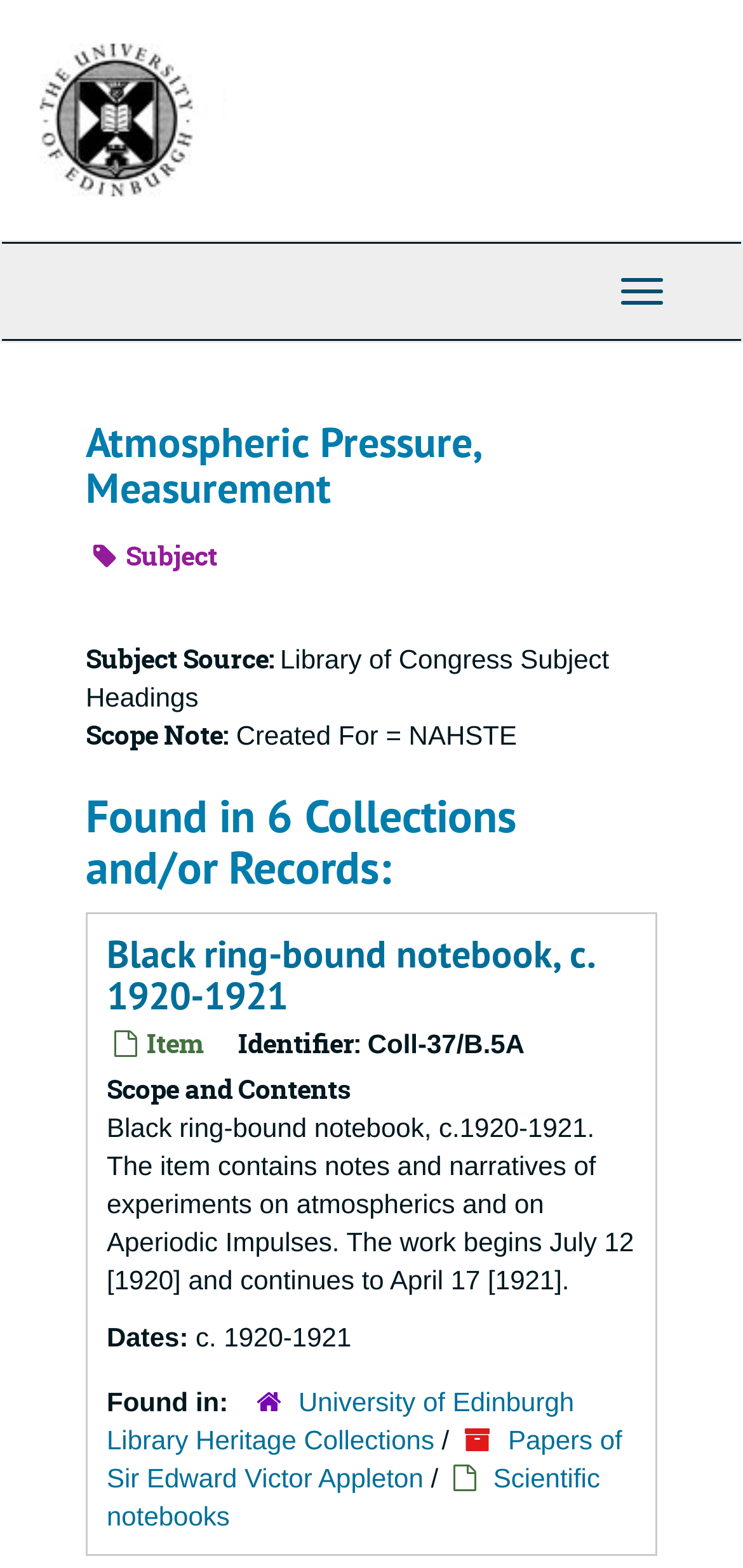What is the date range of the item?
Based on the content of the image, thoroughly explain and answer the question.

The date range of the item can be found in the static text element 'c. 1920-1921' which is located below the 'Dates:' label, indicating that the item dates back to around 1920-1921.